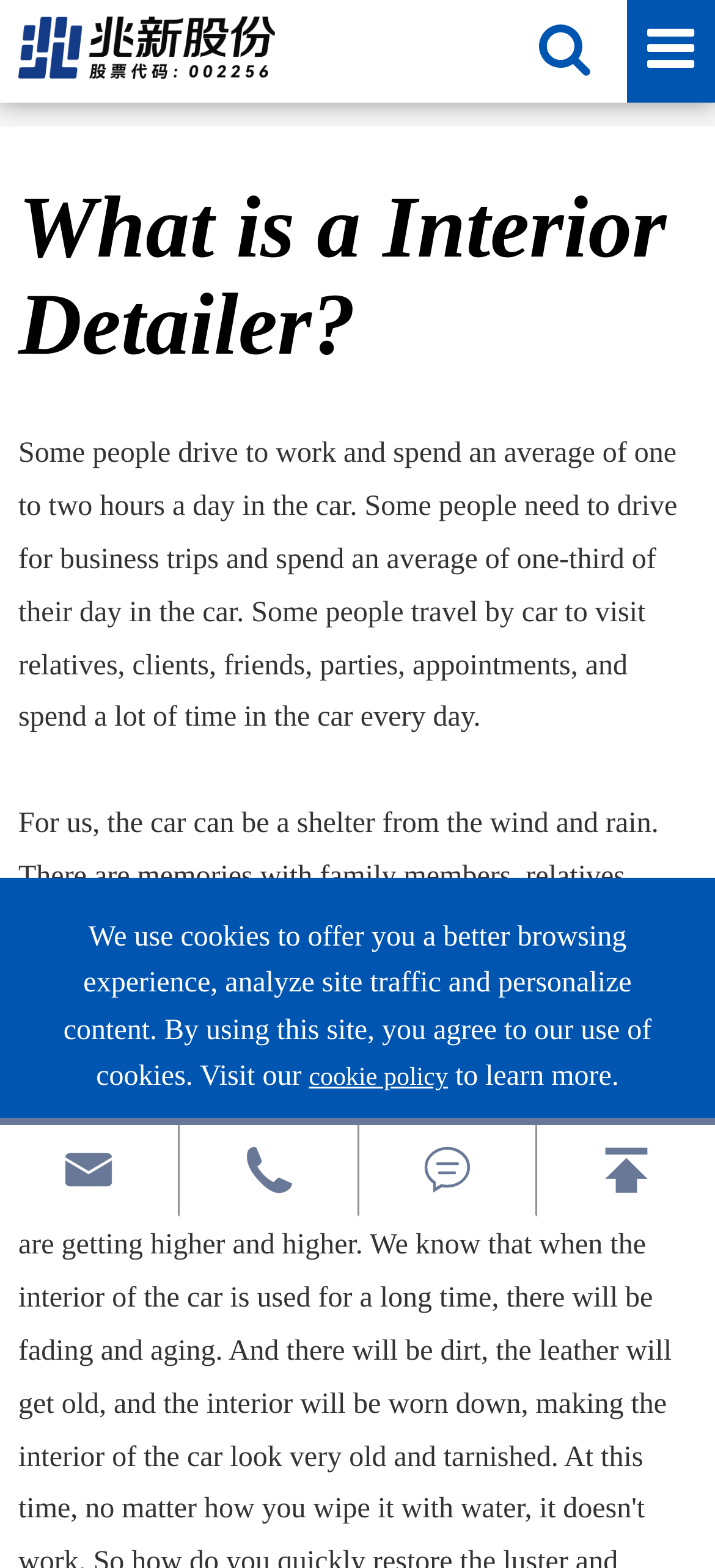Bounding box coordinates are specified in the format (top-left x, top-left y, bottom-right x, bottom-right y). All values are floating point numbers bounded between 0 and 1. Please provide the bounding box coordinate of the region this sentence describes: 

[0.752, 0.718, 1.0, 0.775]